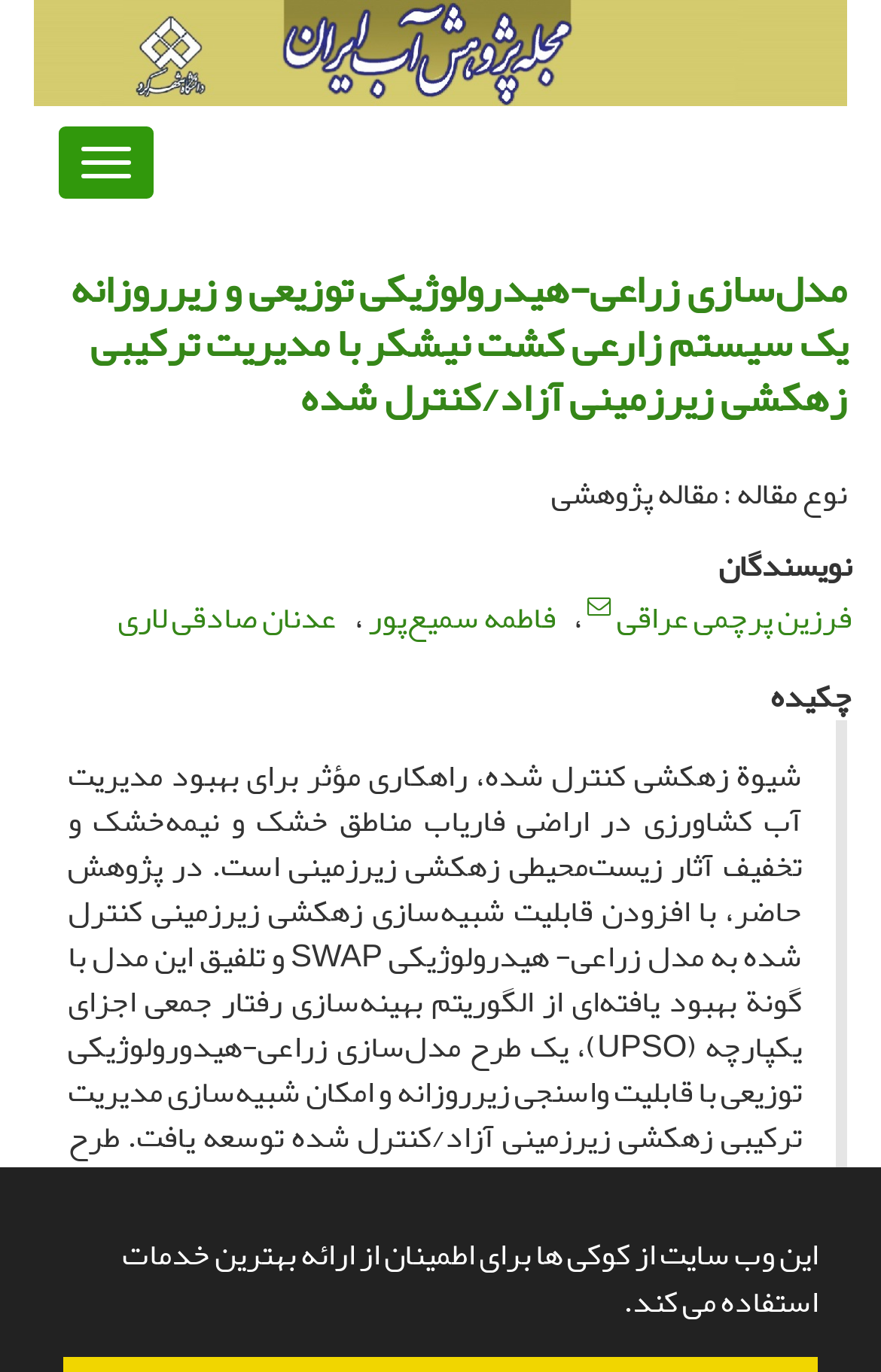Provide your answer in a single word or phrase: 
Who are the authors of this article?

Farzin Parchami, Fatemeh Samiepour, Adnan Sadeghi Lari